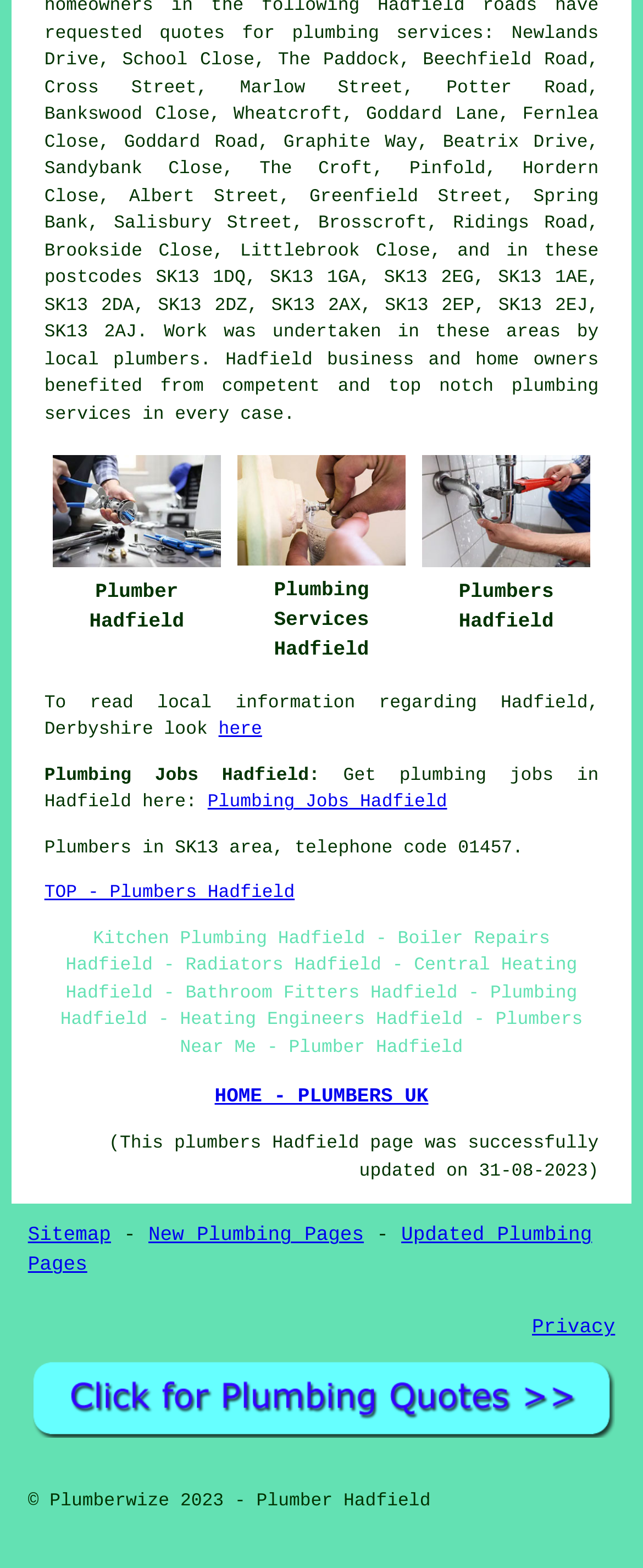Reply to the question with a single word or phrase:
How can I get plumbing jobs in Hadfield?

Click on 'Plumbing Jobs Hadfield'